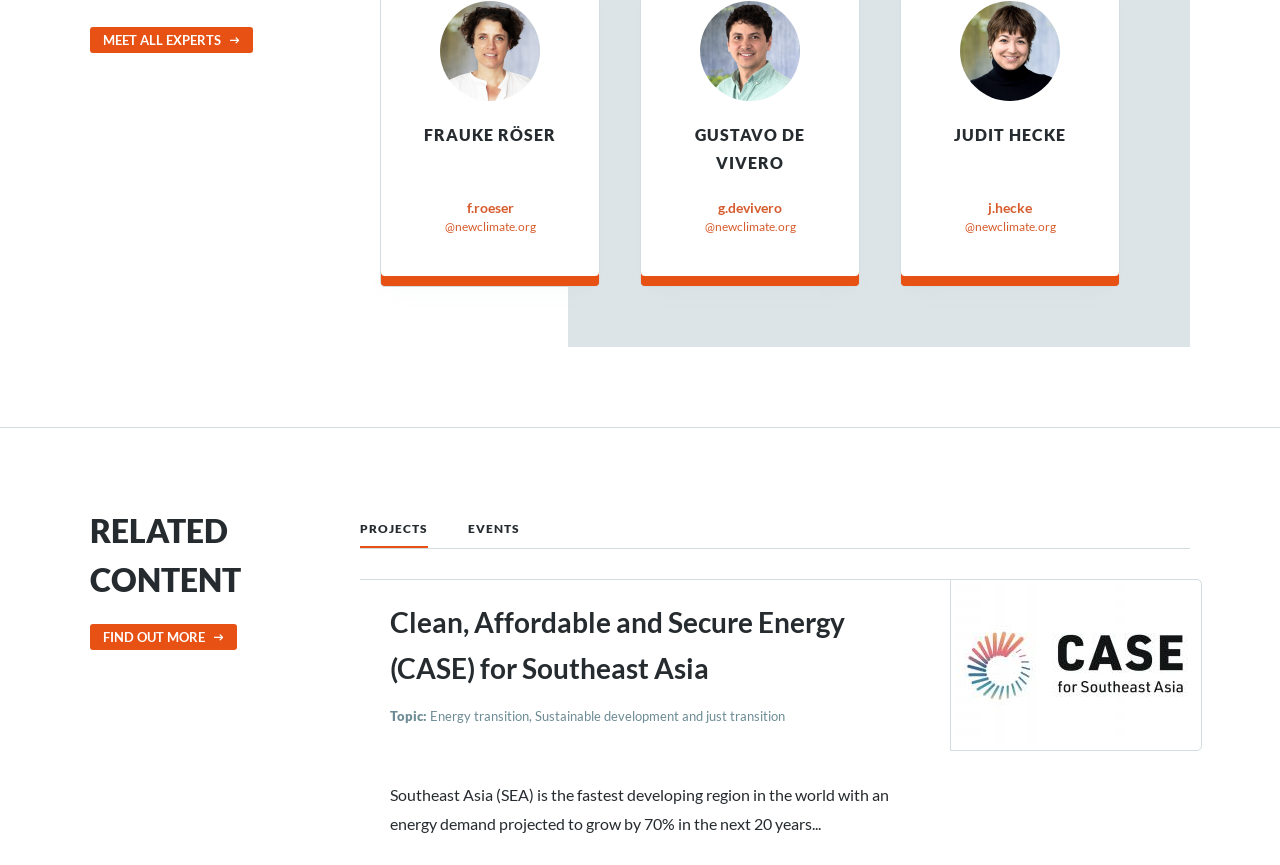Please indicate the bounding box coordinates for the clickable area to complete the following task: "Learn more about Clean, Affordable and Secure Energy (CASE) for Southeast Asia". The coordinates should be specified as four float numbers between 0 and 1, i.e., [left, top, right, bottom].

[0.305, 0.699, 0.66, 0.792]